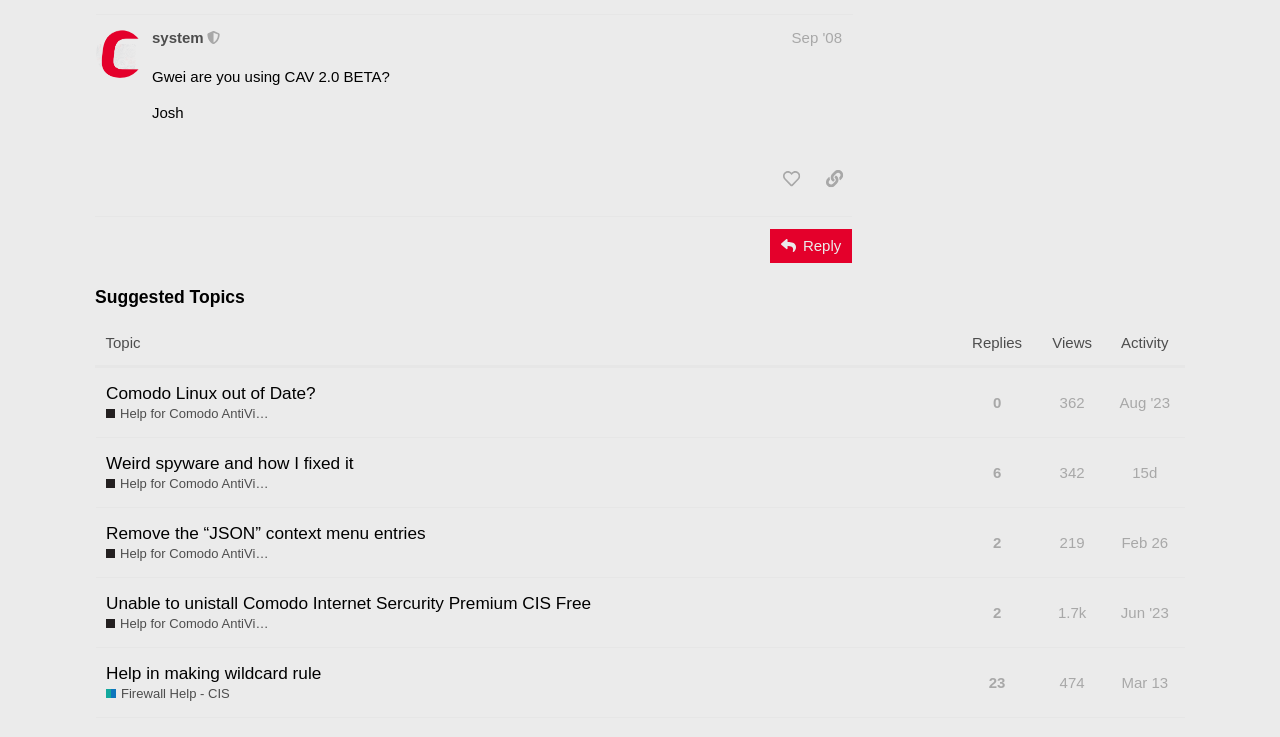Answer this question using a single word or a brief phrase:
What is the topic with the most views?

Unable to unistall Comodo Internet Sercurity Premium CIS Free